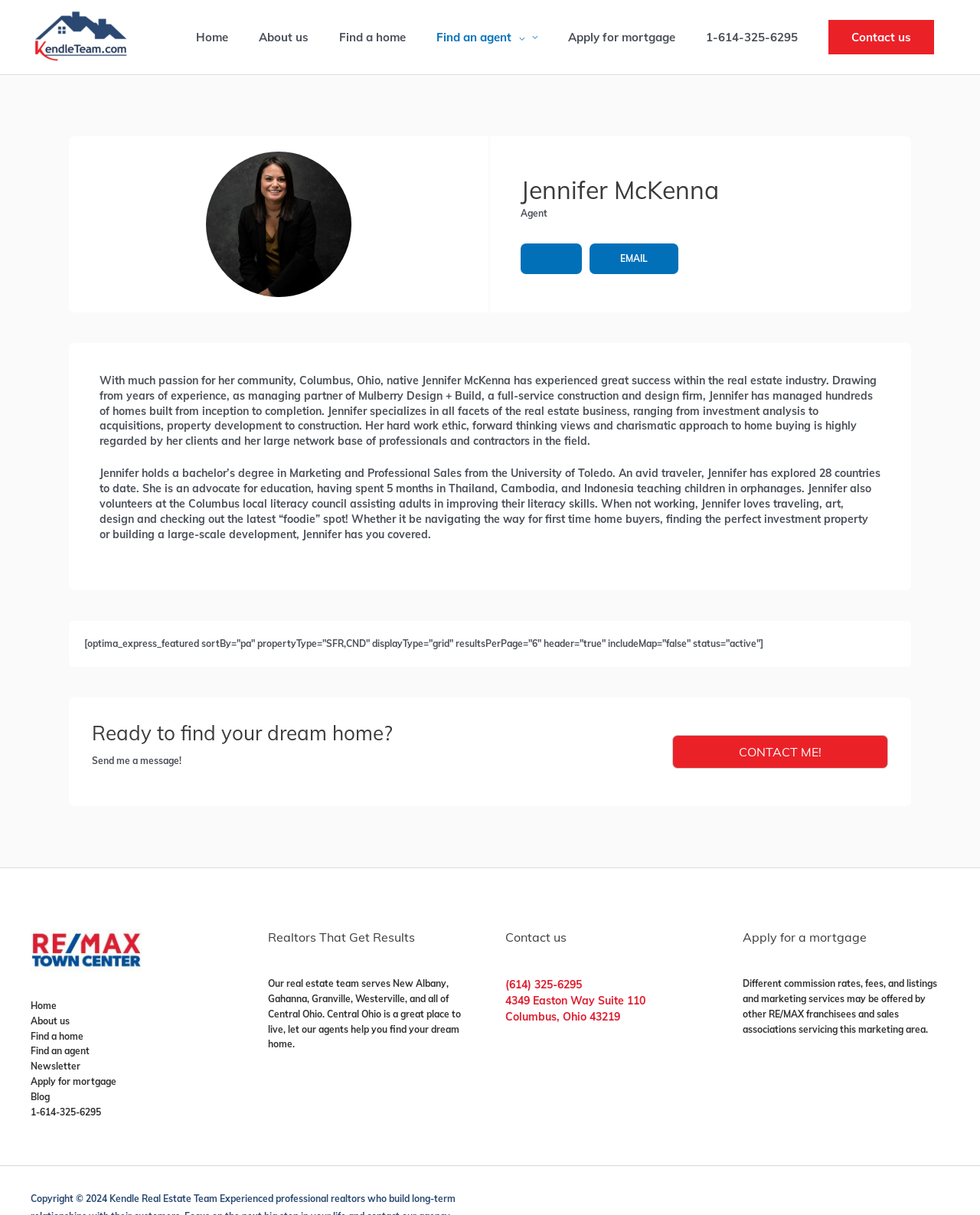Carefully observe the image and respond to the question with a detailed answer:
What is the purpose of the 'Ready to find your dream home?' section?

The purpose of the 'Ready to find your dream home?' section is to encourage users to send a message, as indicated by the static text 'Send me a message!' and the link 'CONTACT ME!'.